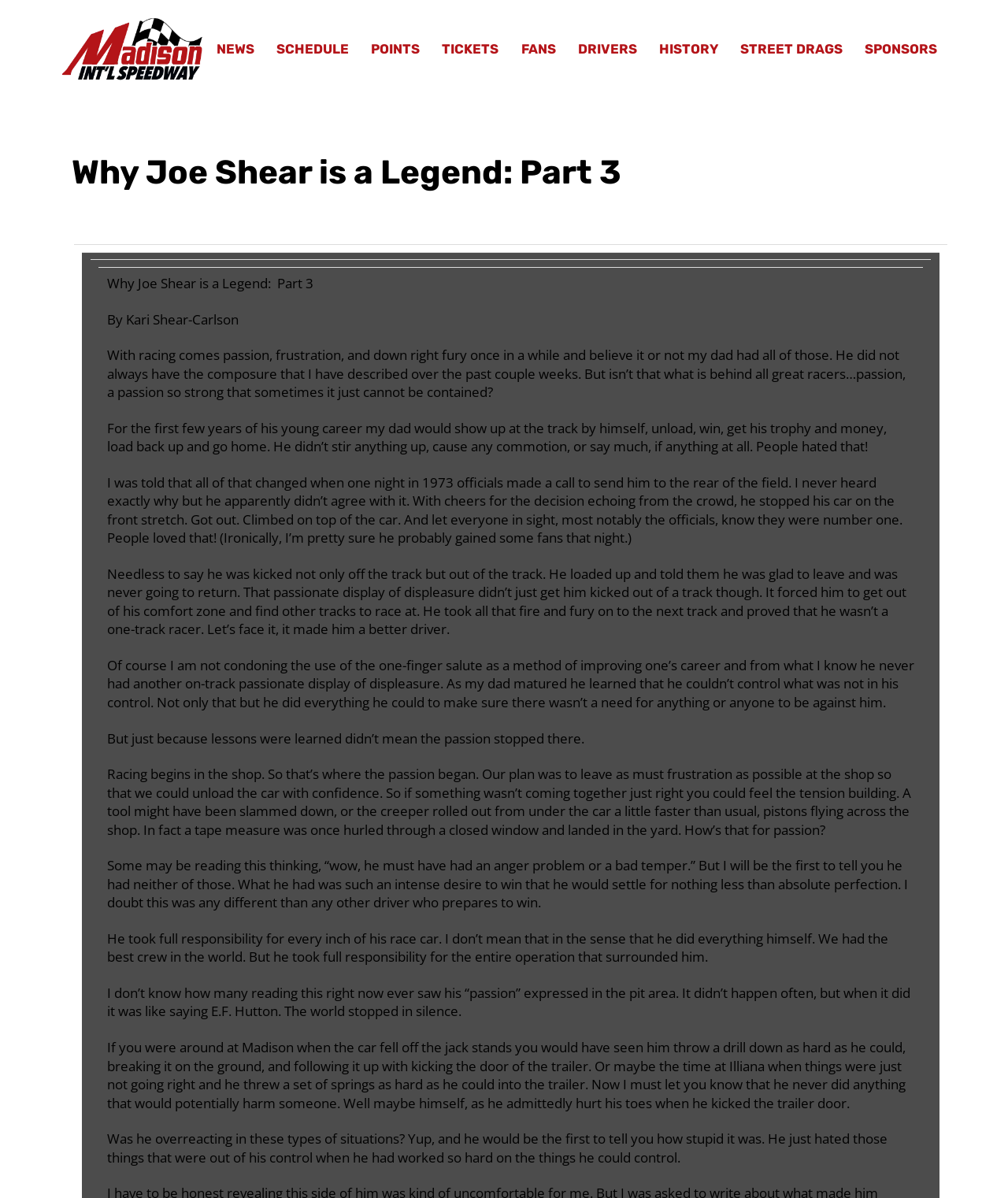Please identify the bounding box coordinates of the area I need to click to accomplish the following instruction: "Check schedule".

[0.263, 0.0, 0.357, 0.082]